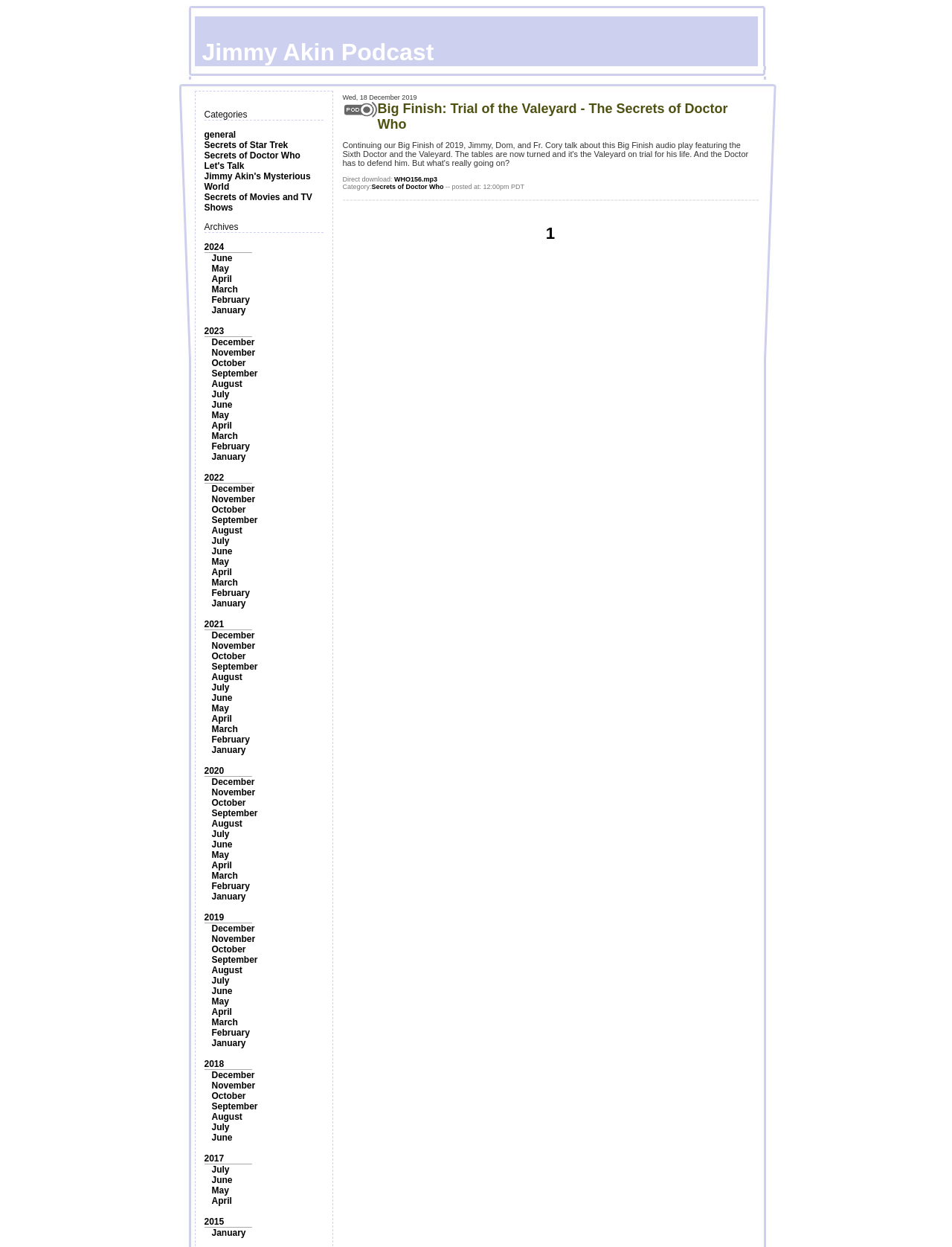How many links are there in the 'Categories' section?
Give a detailed and exhaustive answer to the question.

The 'Categories' section lists 5 links, which are 'general', 'Secrets of Star Trek', 'Secrets of Doctor Who', 'Let's Talk', and 'Jimmy Akin's Mysterious World'.